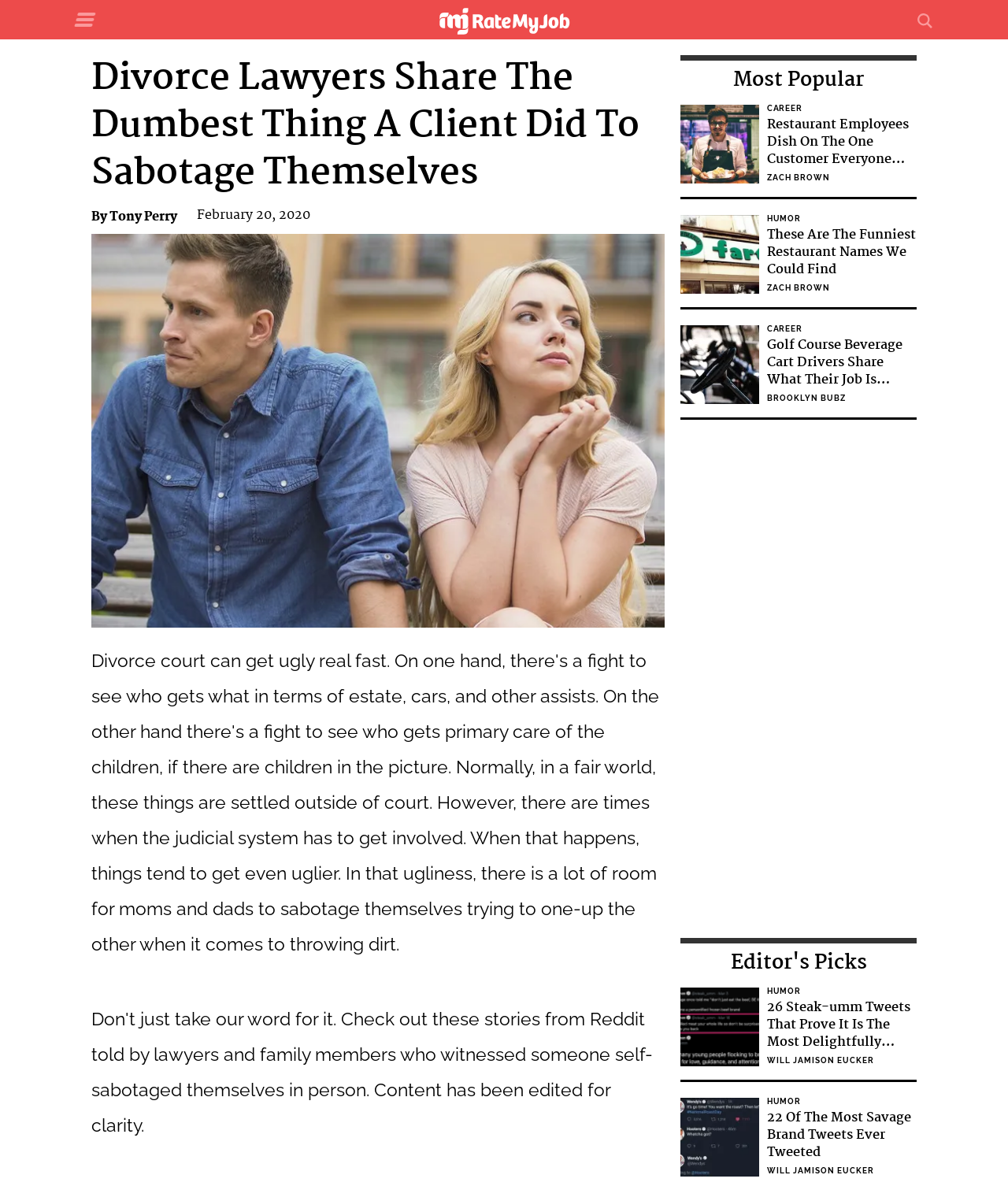Write a detailed summary of the webpage, including text, images, and layout.

This webpage appears to be an article page from a website called RateMyJob. At the top, there is a navigation menu with a "Toggle Menu" button on the left and a "Toggle Search" button on the right. Below the navigation menu, there is a header section with a title "Divorce Lawyers Share The Dumbest Thing A Client Did To Sabotage Themselves" and a subtitle "By Tony Perry" with a date "February 20, 2020" next to it. 

To the right of the header section, there is a sidebar with several sections. The first section is labeled "Primary Sidebar", and below it, there are two sections labeled "Most Popular" and "Editor's Picks". Under the "Most Popular" section, there are three links to articles with titles and images, and under the "Editor's Picks" section, there is one link to an article with a title and an image.

The articles in the sidebar have titles such as "CAREER Restaurant Employees Dish On The One Customer Everyone Dreaded Serving", "HUMOR These Are The Funniest Restaurant Names We Could Find", and "CAREER Golf Course Beverage Cart Drivers Share What Their Job Is Really Like". Each article has a category label, such as "Career" or "Humor", and an author's name.